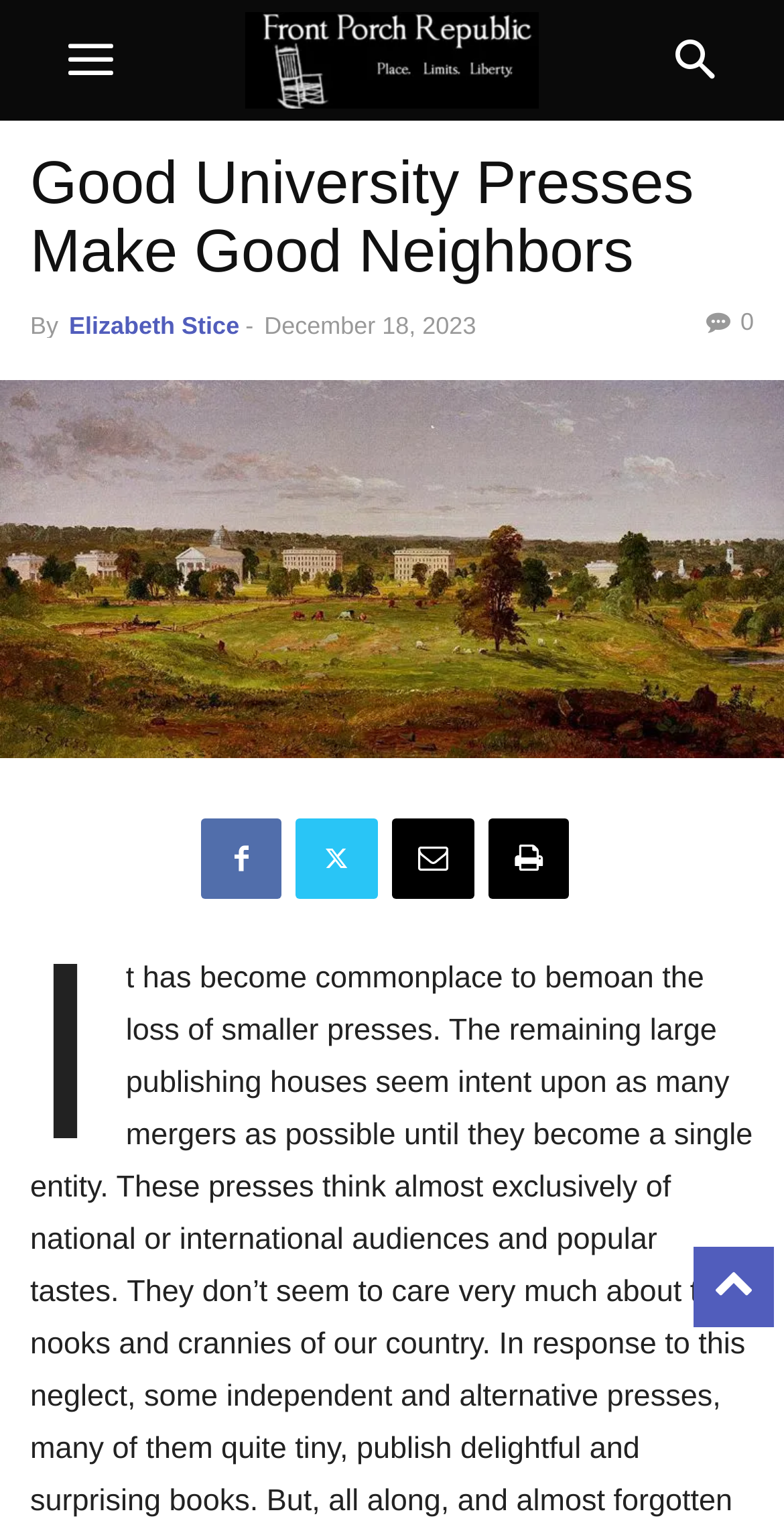Determine the bounding box coordinates for the area you should click to complete the following instruction: "read article by Elizabeth Stice".

[0.088, 0.203, 0.305, 0.221]